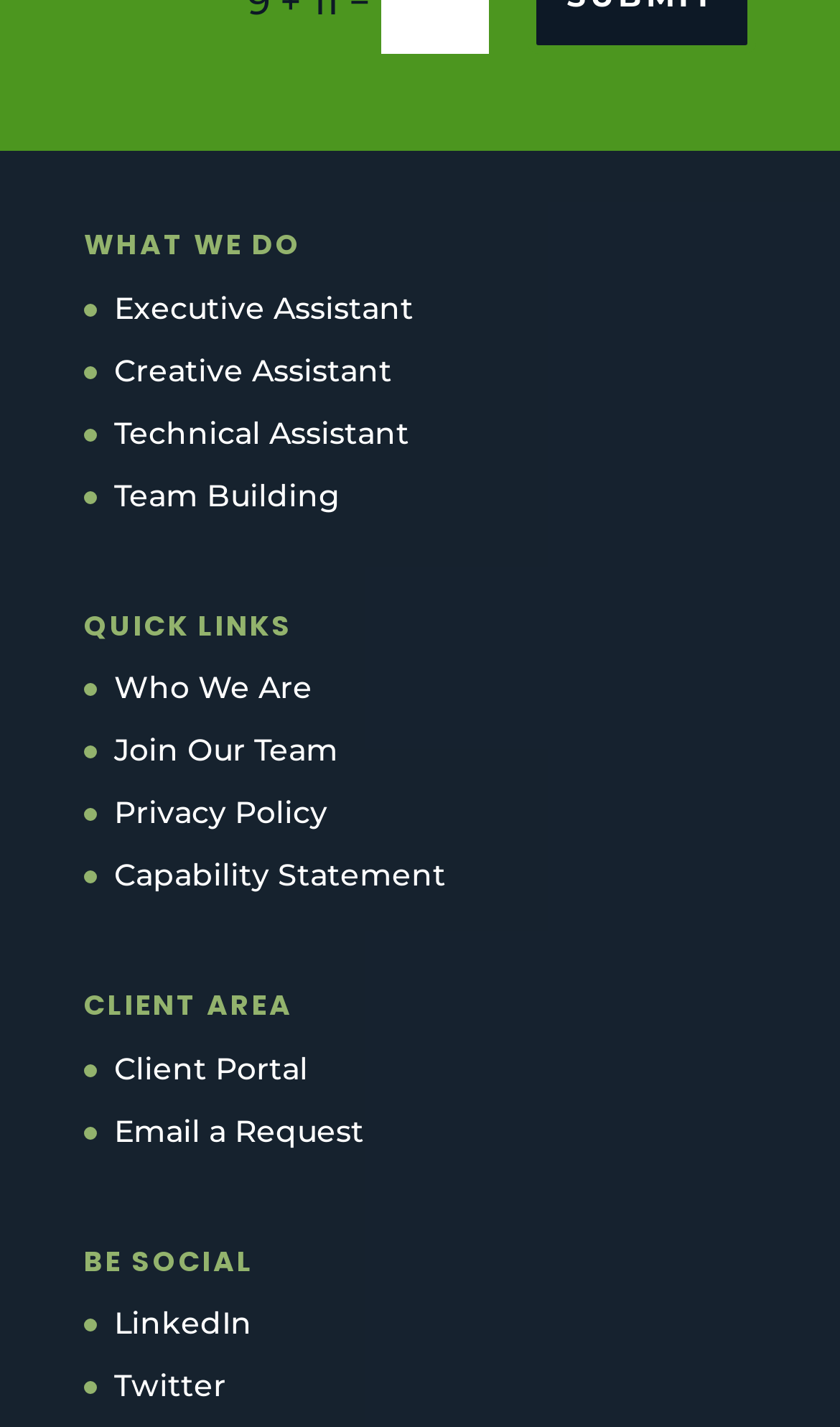Locate the bounding box coordinates of the item that should be clicked to fulfill the instruction: "Connect on LinkedIn".

[0.136, 0.913, 0.3, 0.941]